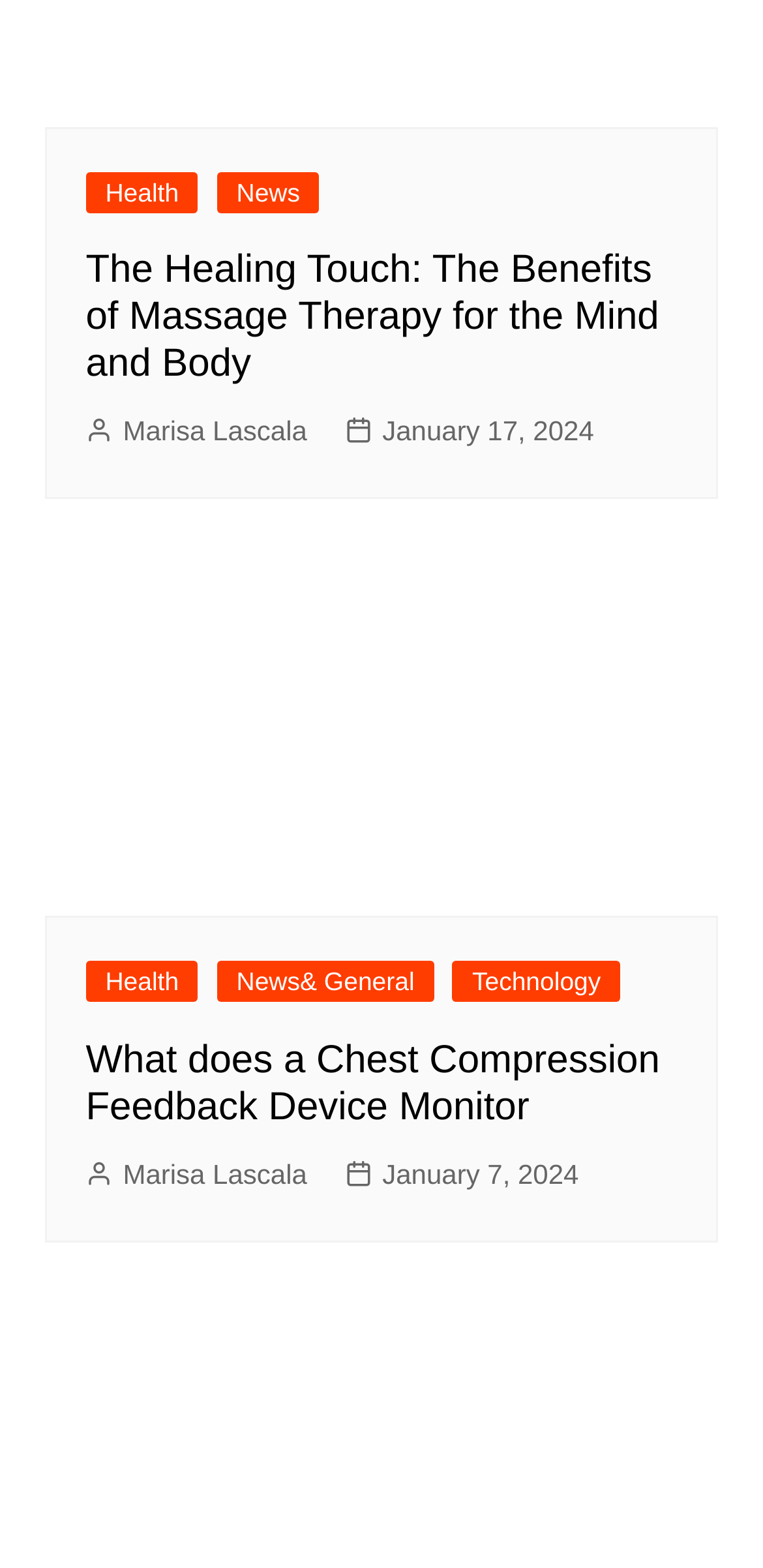Pinpoint the bounding box coordinates of the element that must be clicked to accomplish the following instruction: "Read the article 'What does a Chest Compression Feedback Device Monitor'". The coordinates should be in the format of four float numbers between 0 and 1, i.e., [left, top, right, bottom].

[0.112, 0.661, 0.888, 0.721]